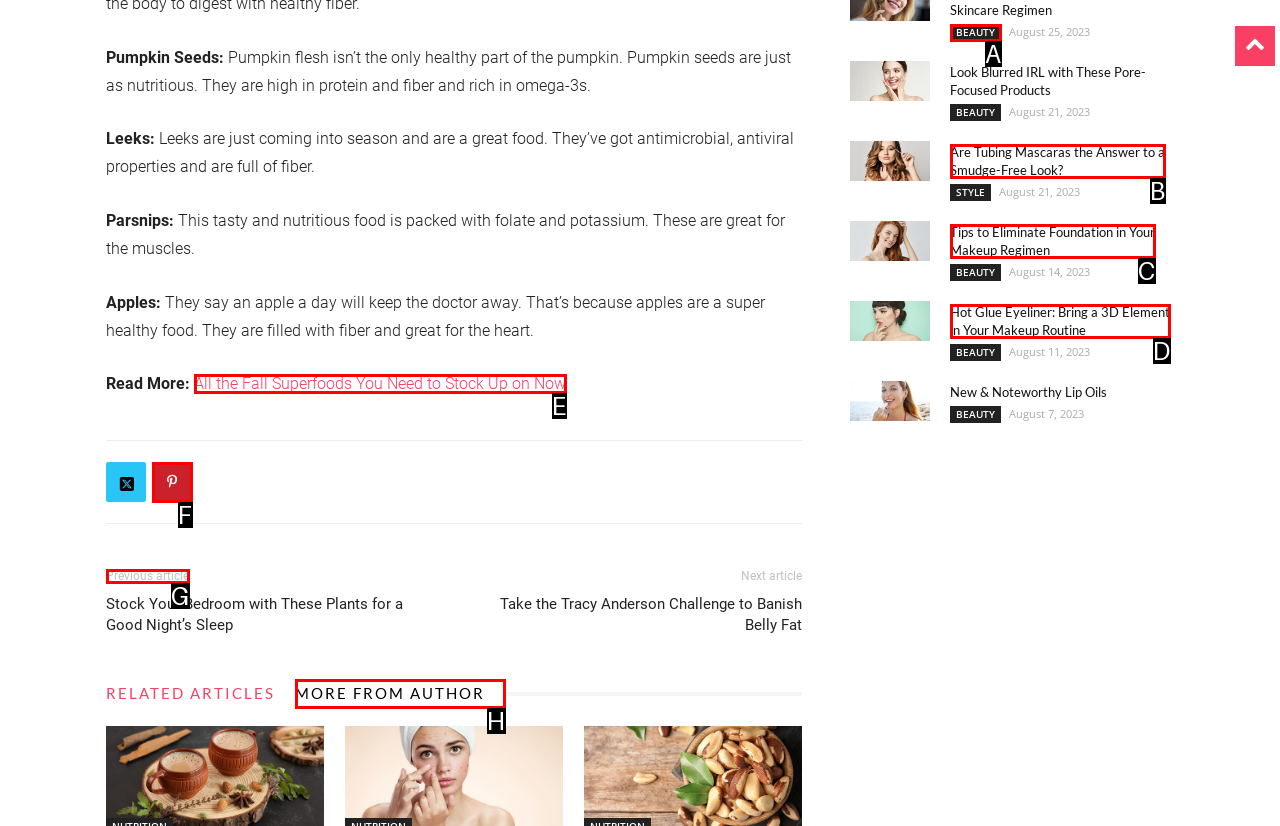Select the appropriate bounding box to fulfill the task: sort by replies Respond with the corresponding letter from the choices provided.

None